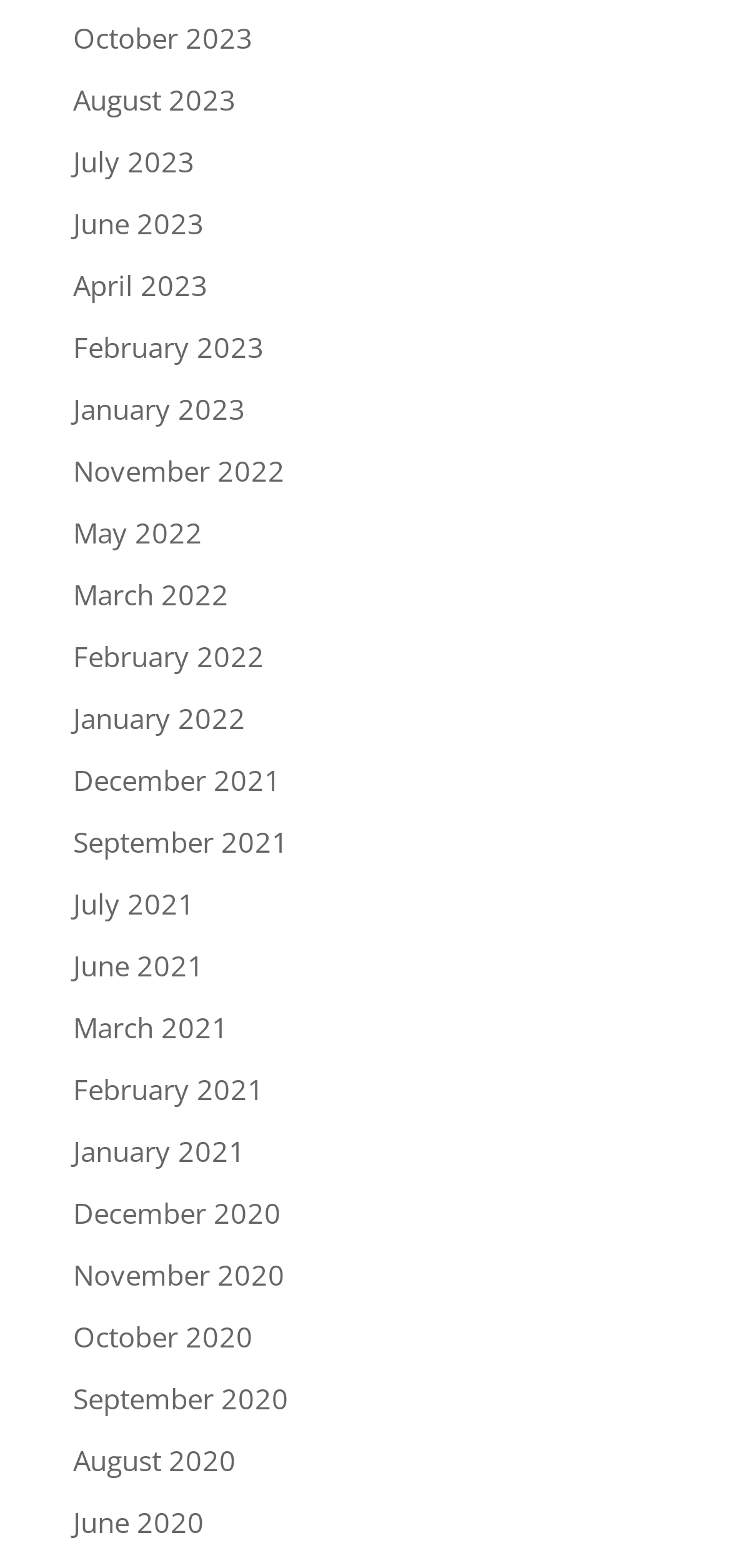Could you indicate the bounding box coordinates of the region to click in order to complete this instruction: "view October 2023".

[0.1, 0.011, 0.346, 0.035]